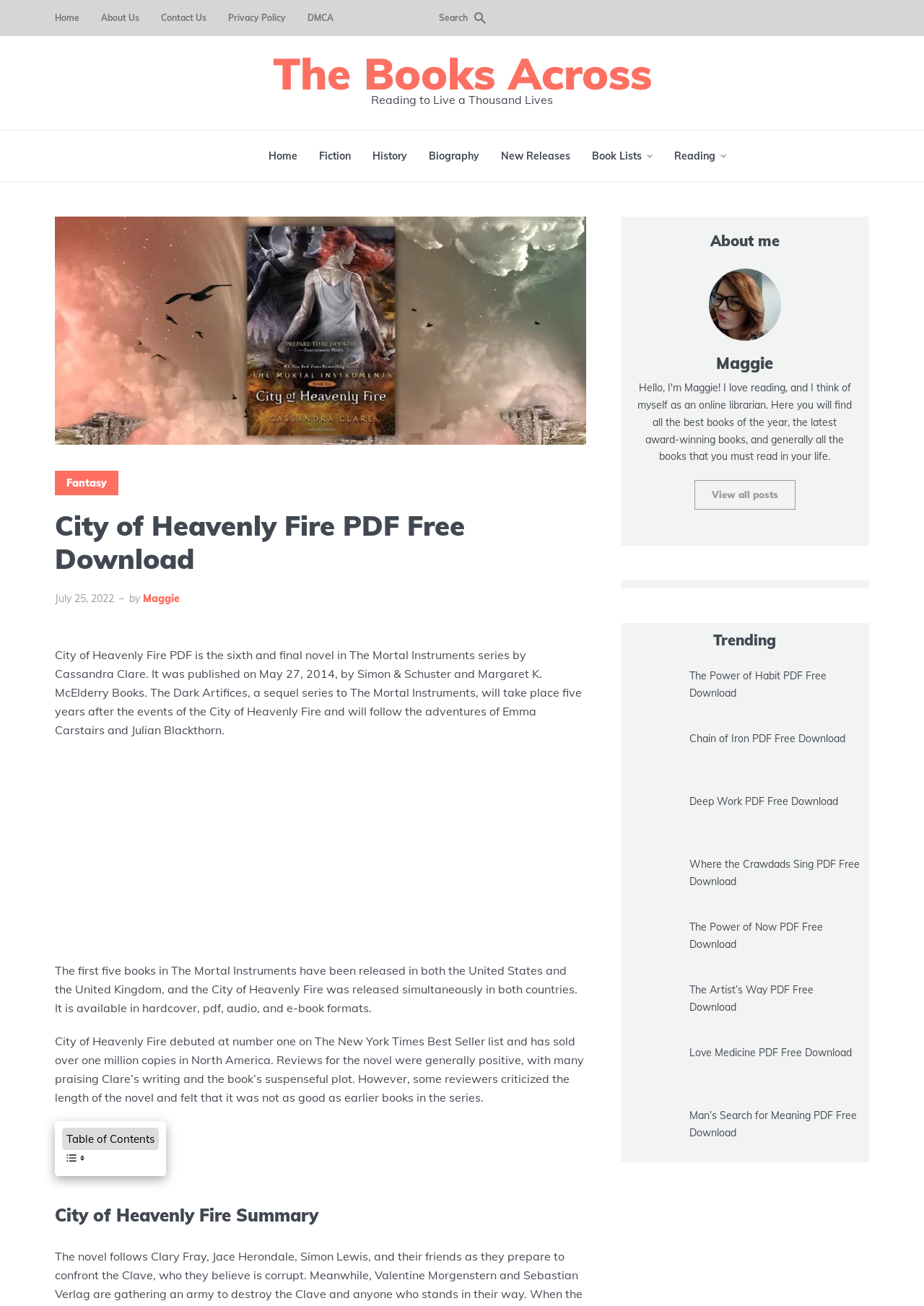How many trending books are listed on this webpage?
Answer with a single word or phrase by referring to the visual content.

6